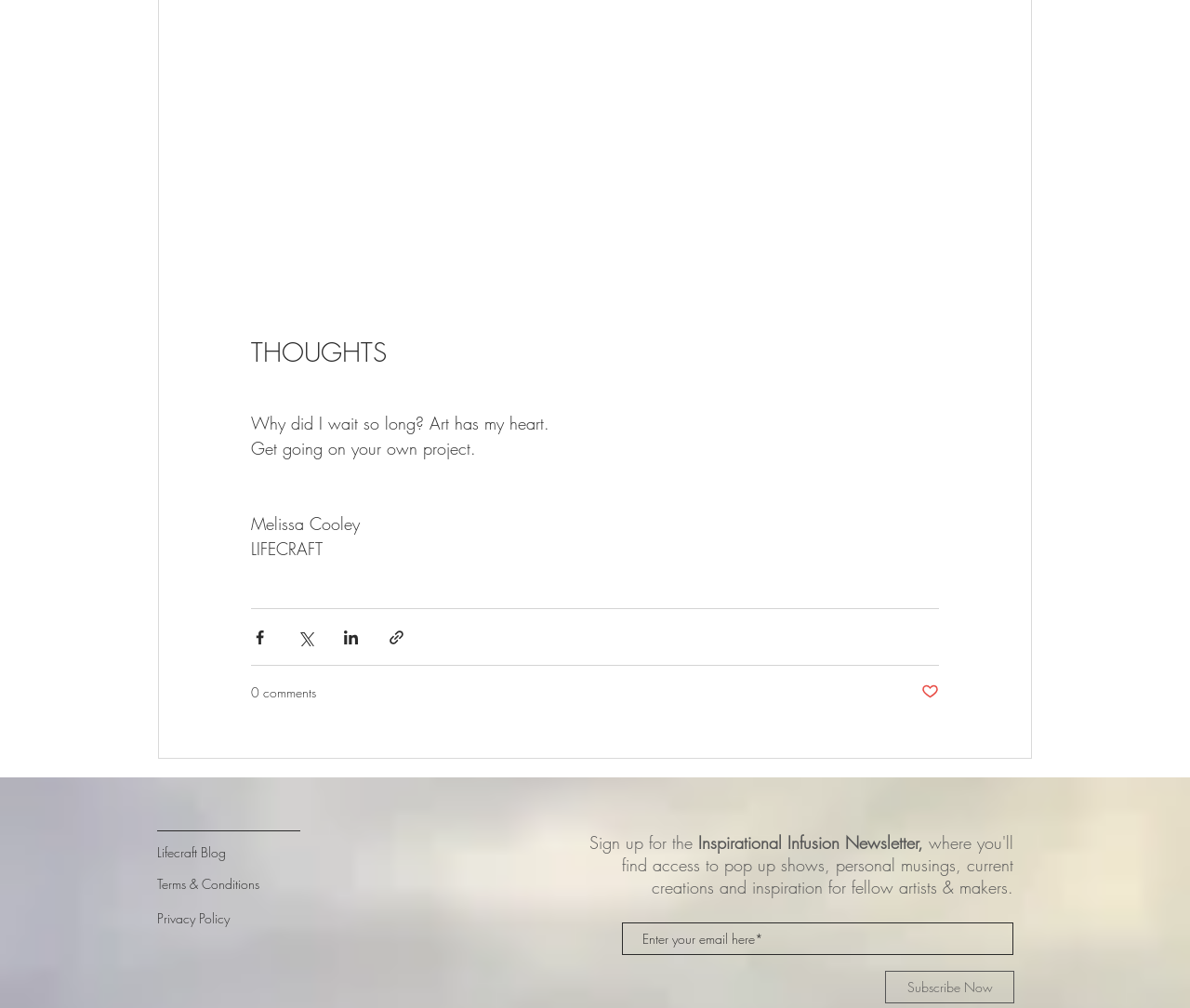Respond with a single word or phrase to the following question: What is the name of the blog?

Lifecraft Blog